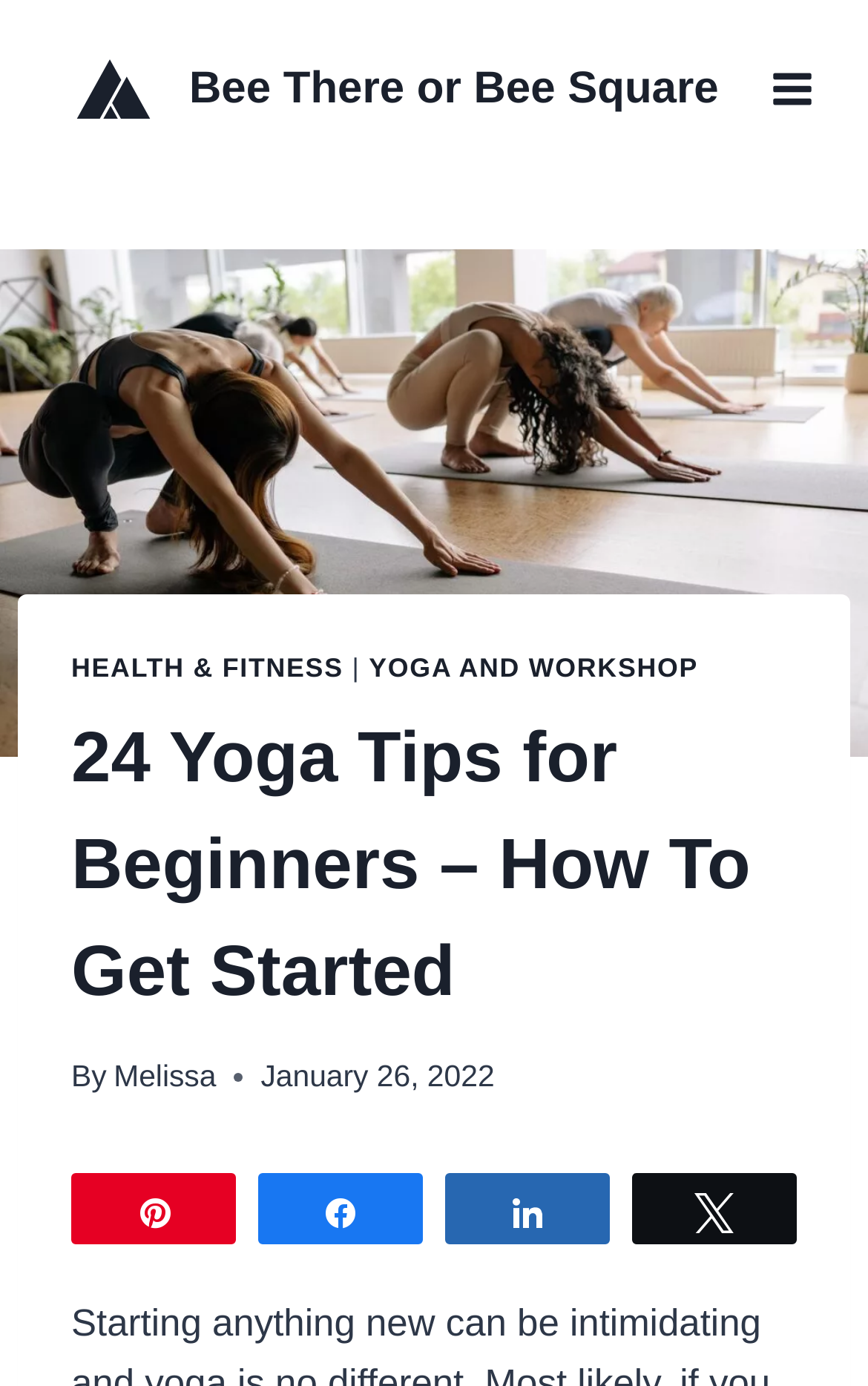Can you find the bounding box coordinates for the element that needs to be clicked to execute this instruction: "Tweet about the article"? The coordinates should be given as four float numbers between 0 and 1, i.e., [left, top, right, bottom].

[0.731, 0.848, 0.915, 0.897]